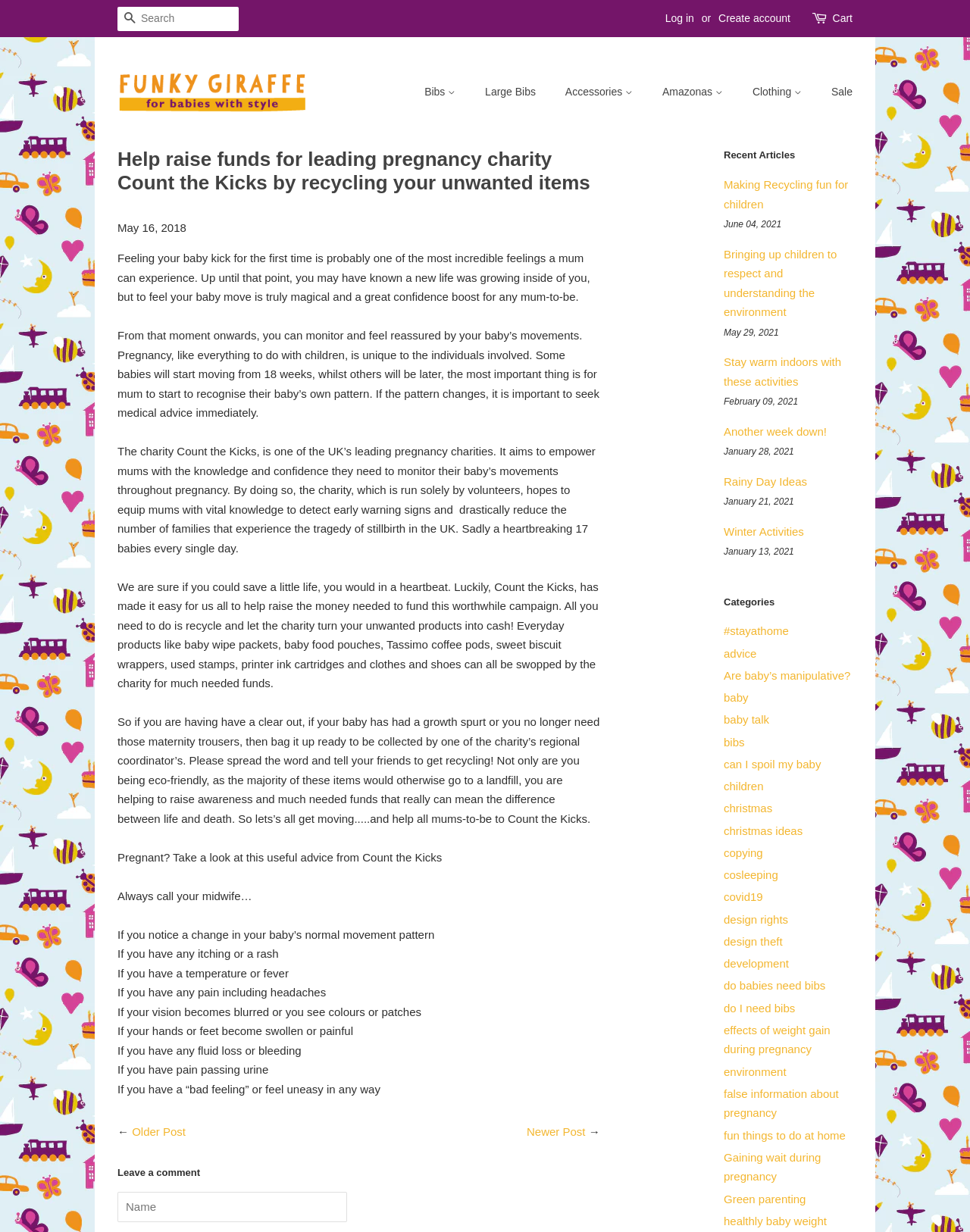Provide a brief response using a word or short phrase to this question:
What is the main purpose of Count the Kicks charity?

To empower mums with knowledge to monitor baby's movements